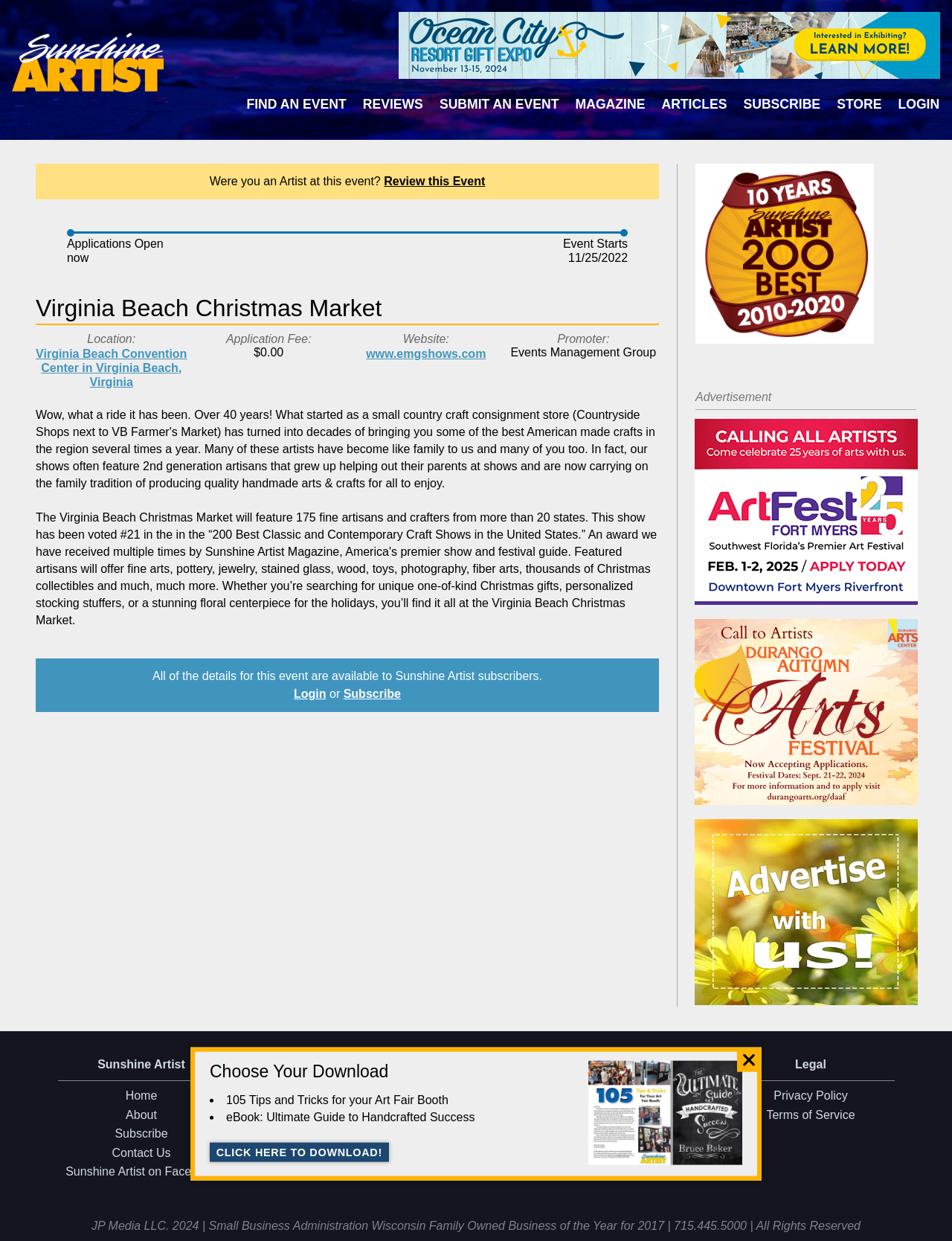Where is the event located?
Using the image, answer in one word or phrase.

Virginia Beach Convention Center